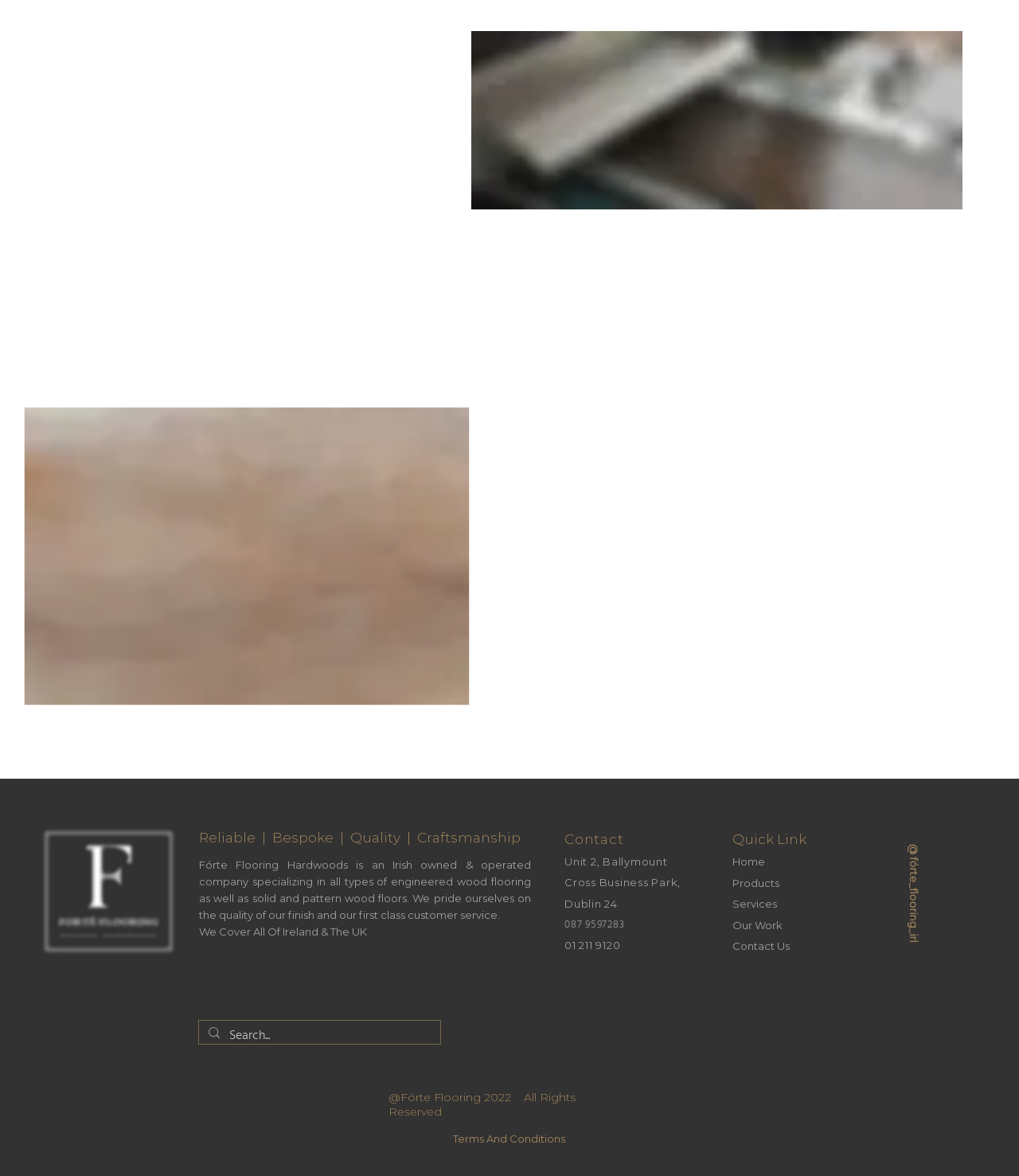Determine the bounding box for the described HTML element: "01 211 9120". Ensure the coordinates are four float numbers between 0 and 1 in the format [left, top, right, bottom].

[0.554, 0.798, 0.609, 0.812]